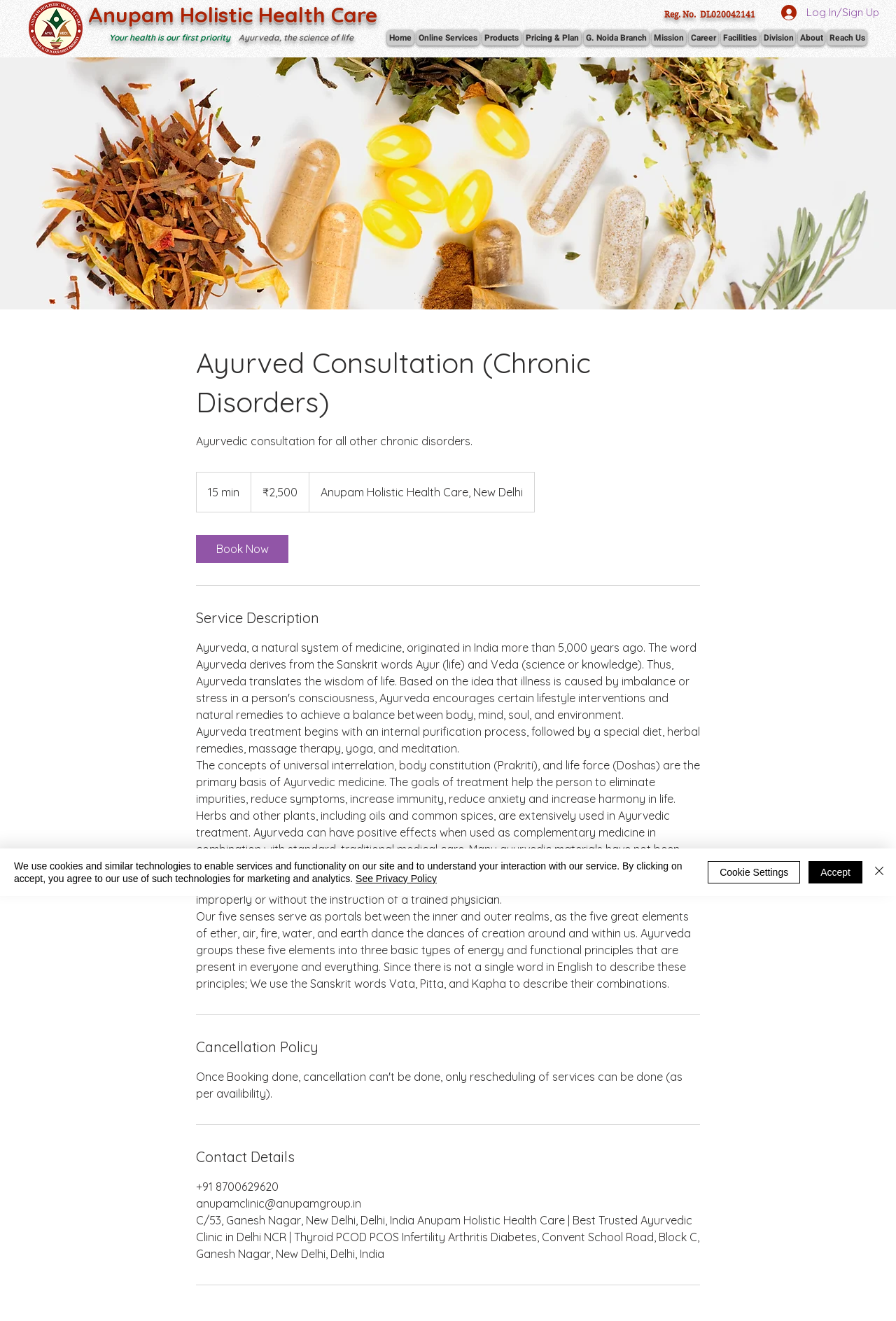Identify the bounding box coordinates of the clickable region necessary to fulfill the following instruction: "Click the 'Reach Us' link". The bounding box coordinates should be four float numbers between 0 and 1, i.e., [left, top, right, bottom].

[0.923, 0.023, 0.967, 0.034]